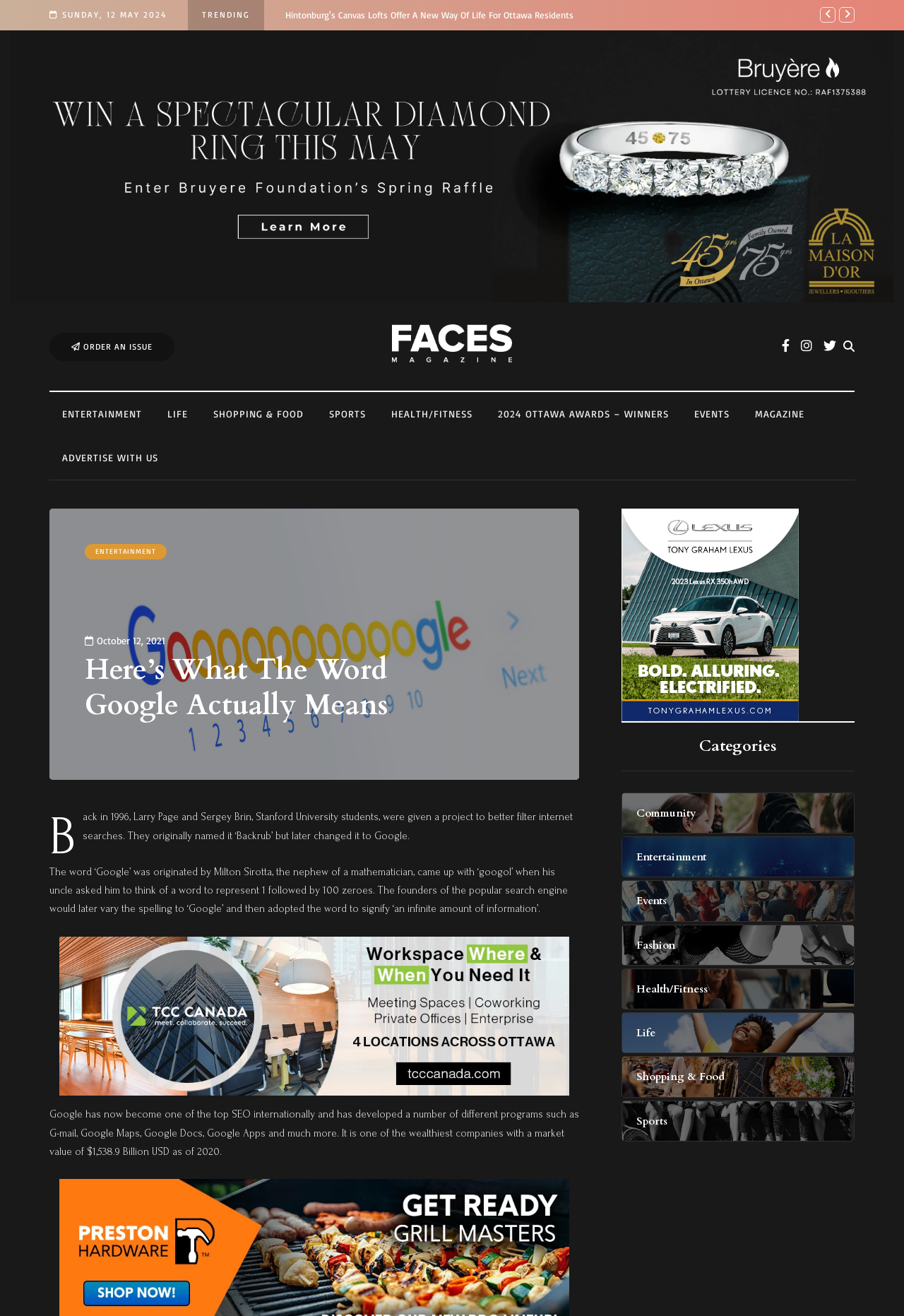Identify the title of the webpage and provide its text content.

Here’s What The Word Google Actually Means